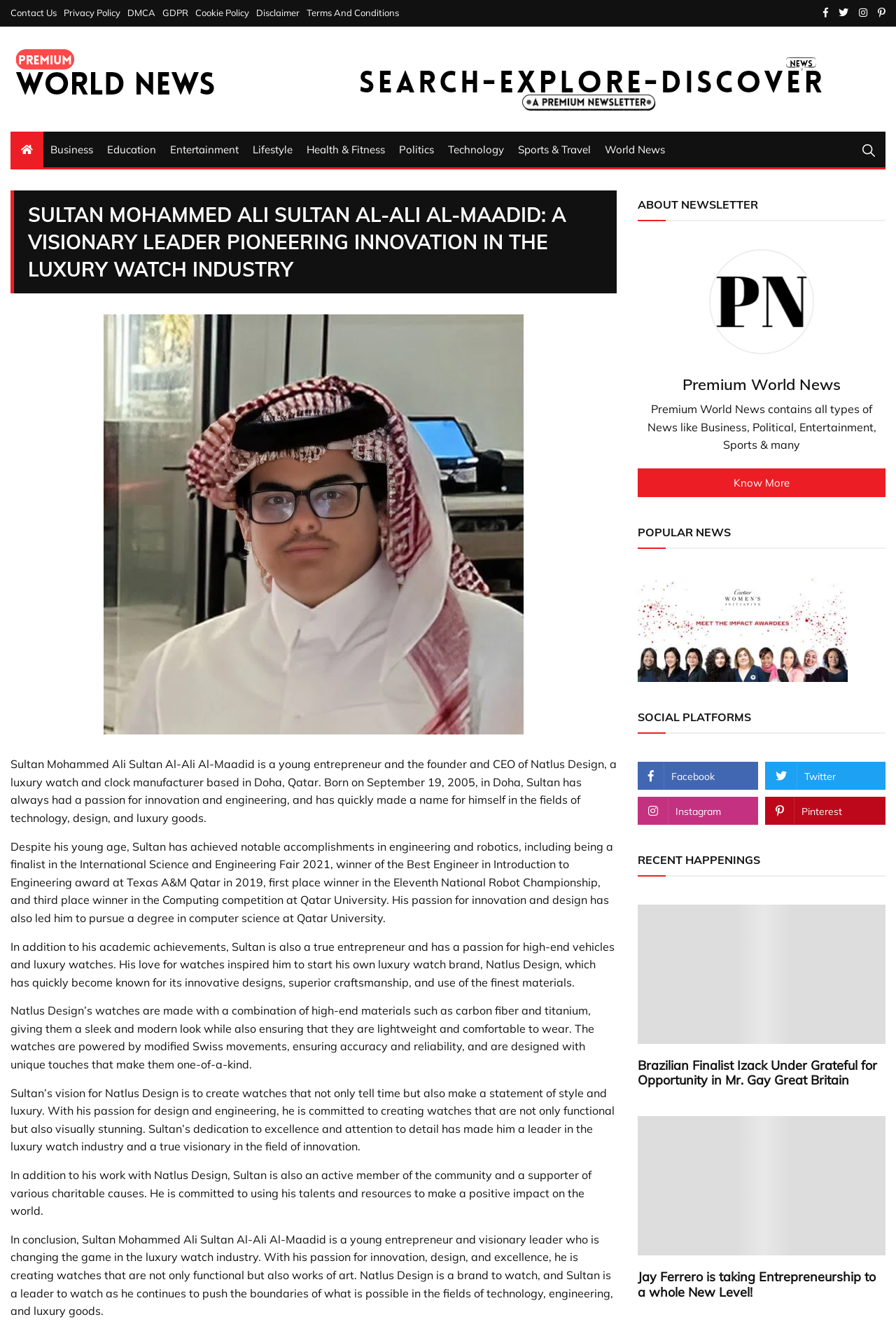Show me the bounding box coordinates of the clickable region to achieve the task as per the instruction: "Read about Premium World News".

[0.712, 0.267, 0.988, 0.302]